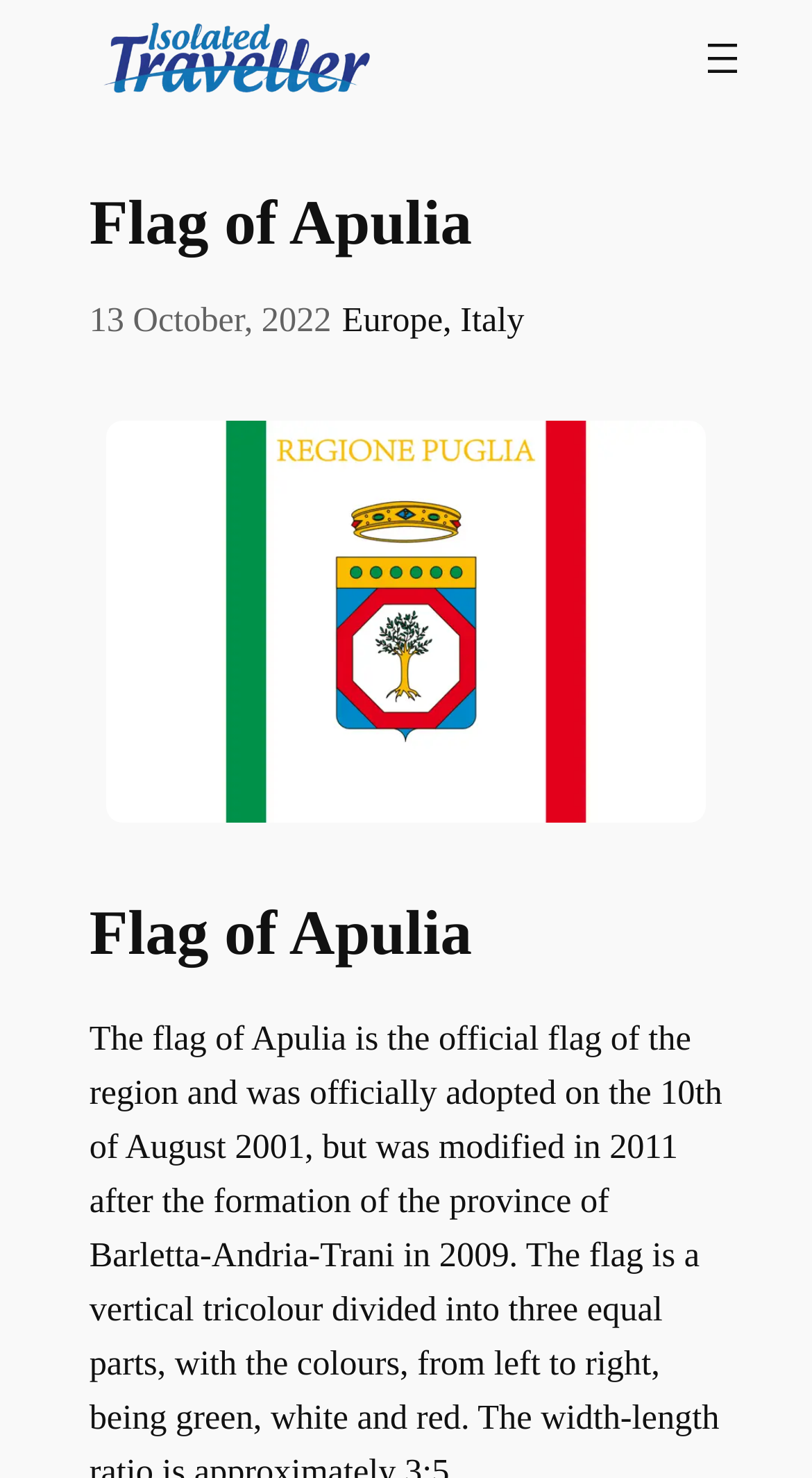Please analyze the image and provide a thorough answer to the question:
What is the name of the region whose flag is shown?

The answer can be obtained by looking at the image description 'Apulia Flag' and the heading 'Flag of Apulia' which suggests that the flag belongs to the region of Apulia.